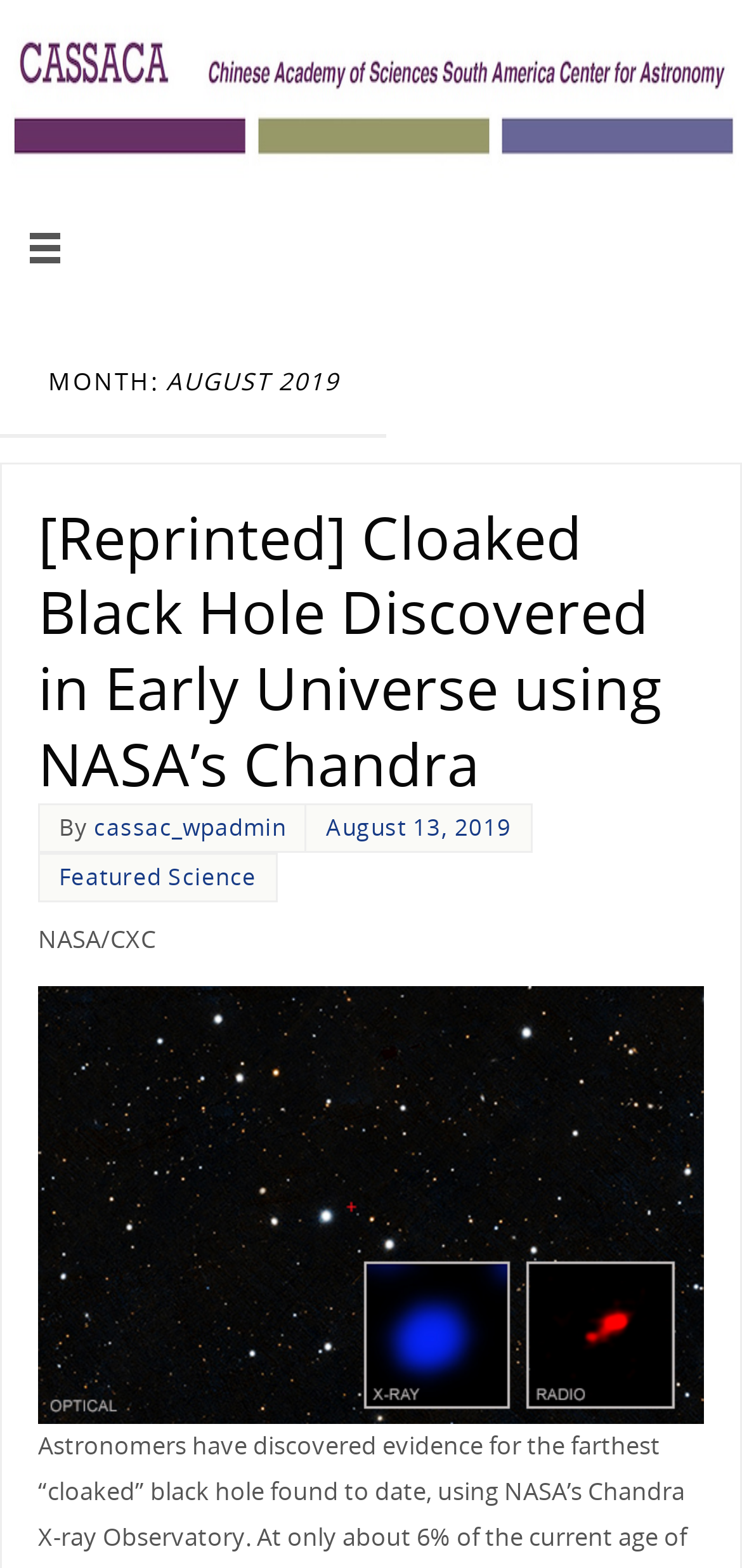Identify and extract the heading text of the webpage.

MONTH: AUGUST 2019